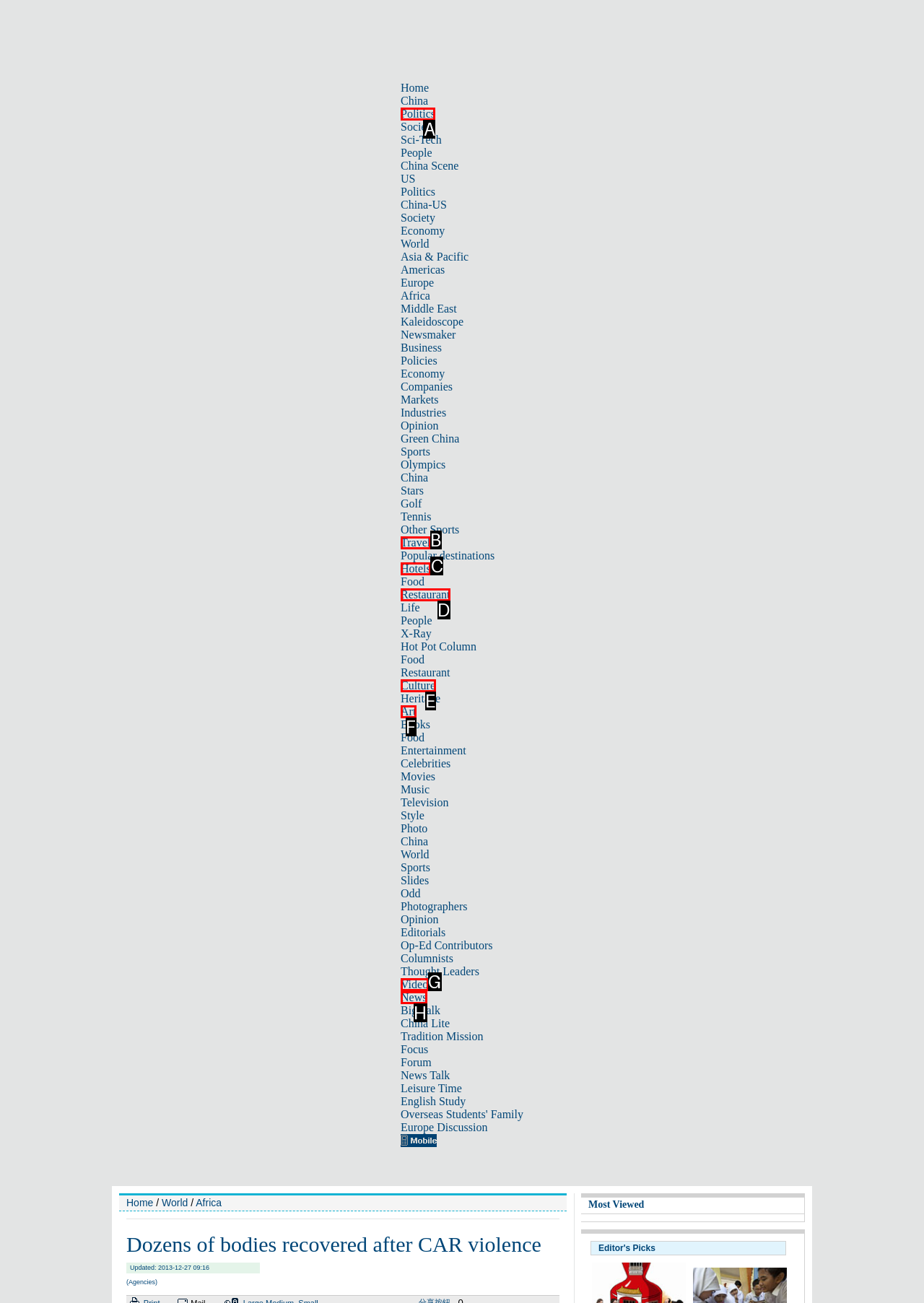Choose the letter that corresponds to the correct button to accomplish the task: Click on the 'Politics' link
Reply with the letter of the correct selection only.

A